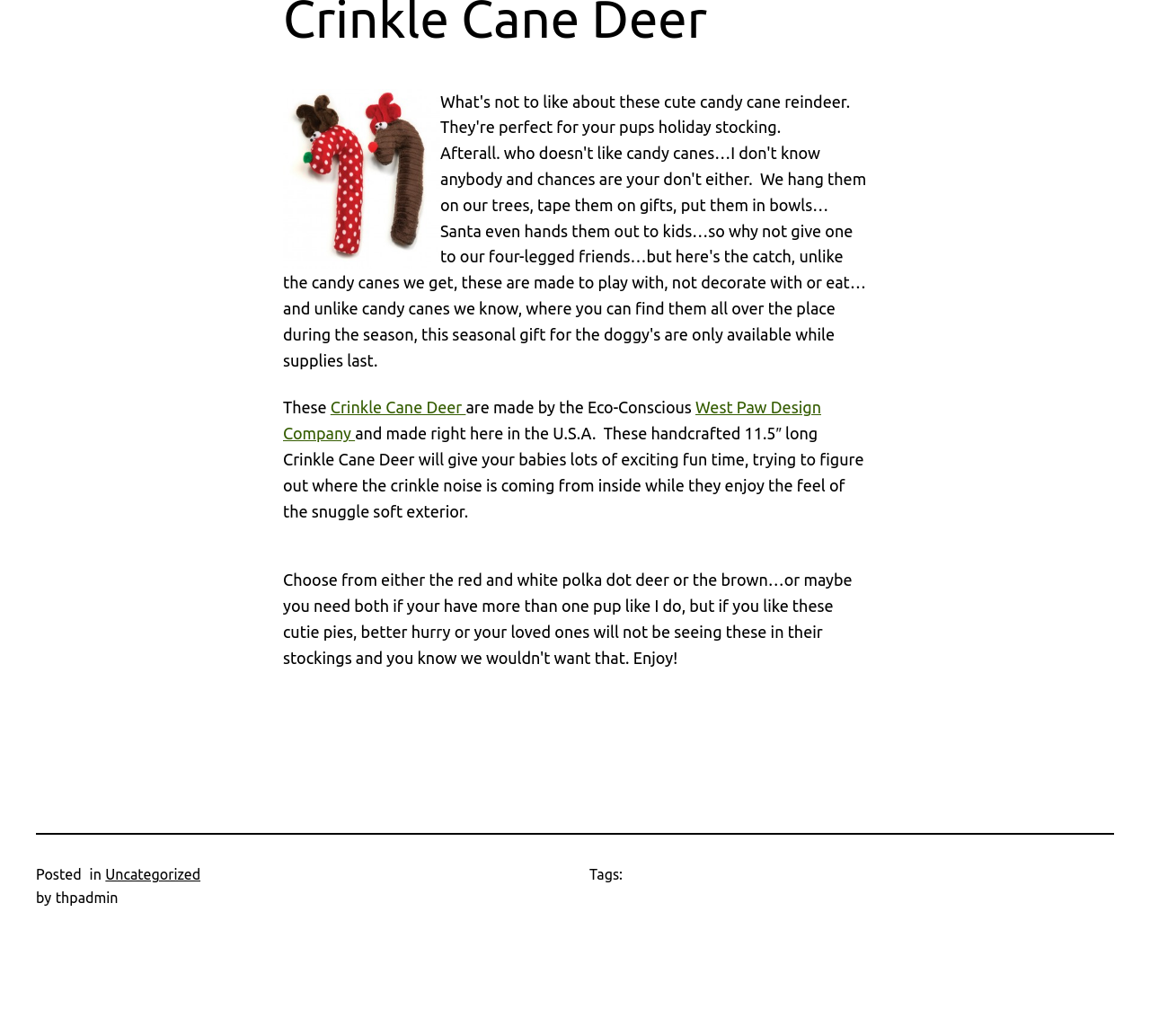Locate the bounding box of the UI element with the following description: "Uncategorized".

[0.092, 0.836, 0.174, 0.852]